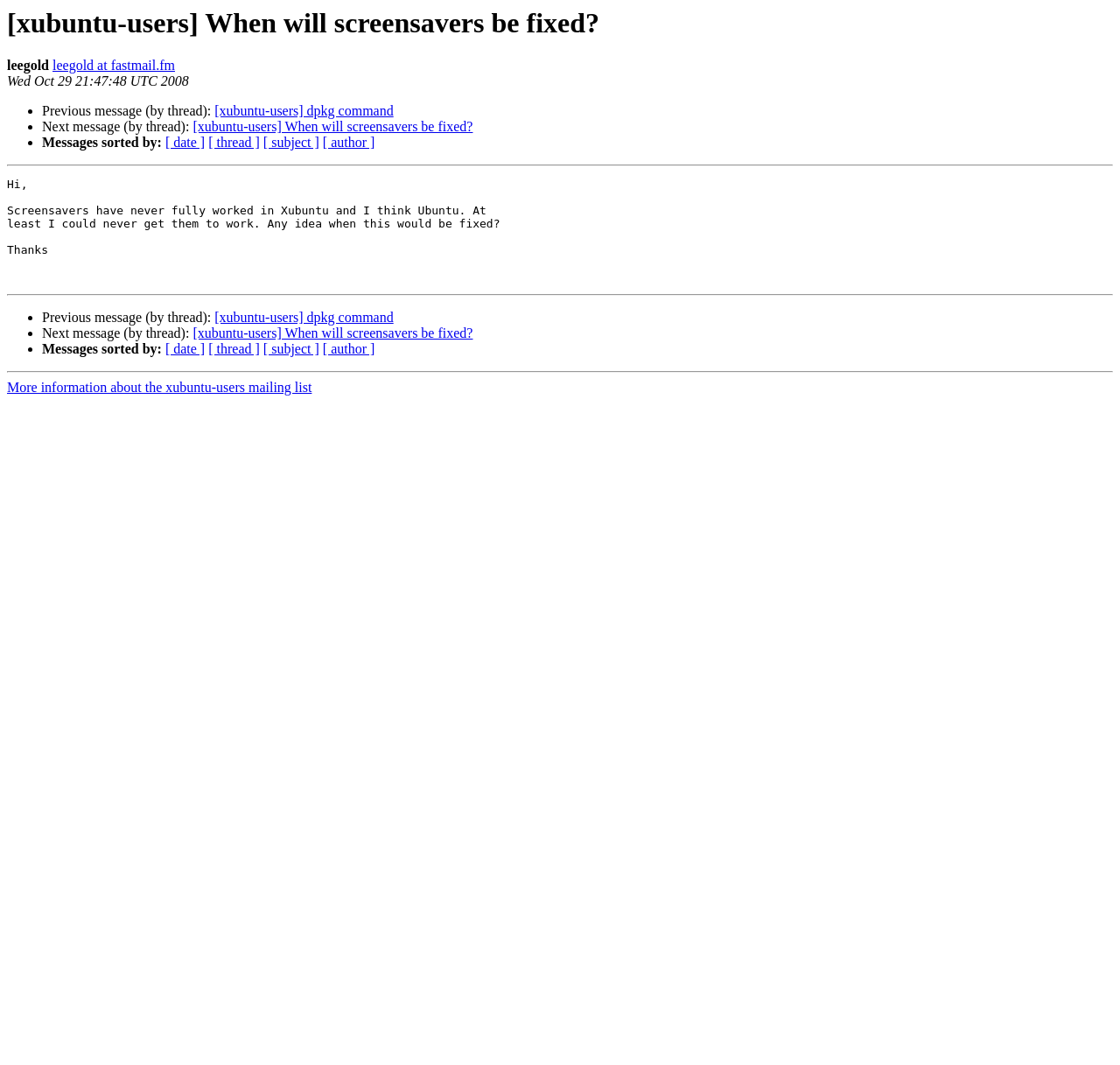Who is the author of the message?
Look at the image and provide a short answer using one word or a phrase.

leegold